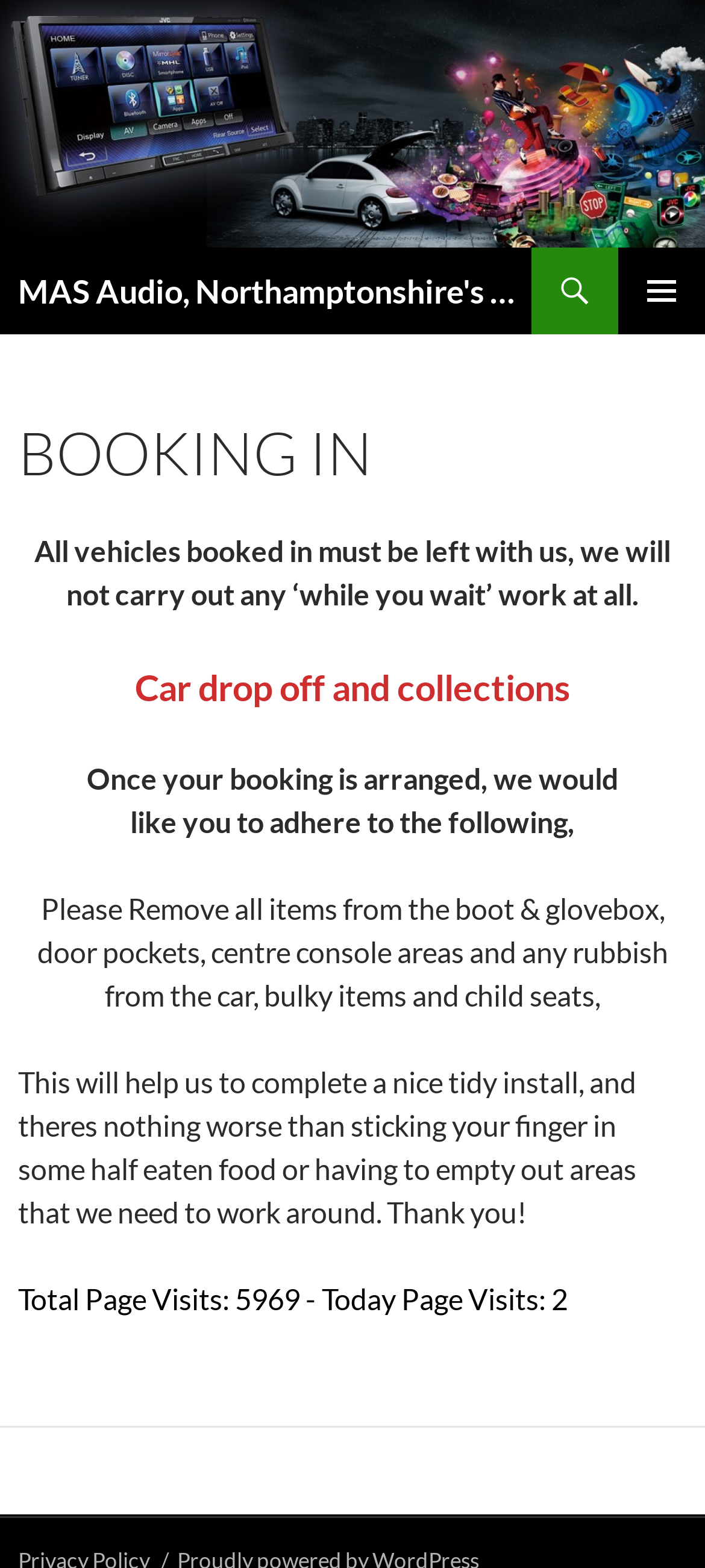What is the company's name?
Based on the image, give a concise answer in the form of a single word or short phrase.

MAS Audio